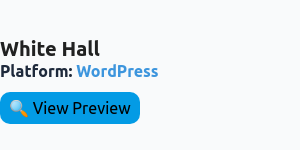Is the overall presentation of the layout user-friendly?
Answer the question with a detailed explanation, including all necessary information.

The caption states that the overall presentation is 'clean and user-friendly', which implies that the layout is designed to be easily navigable and accessible to users.